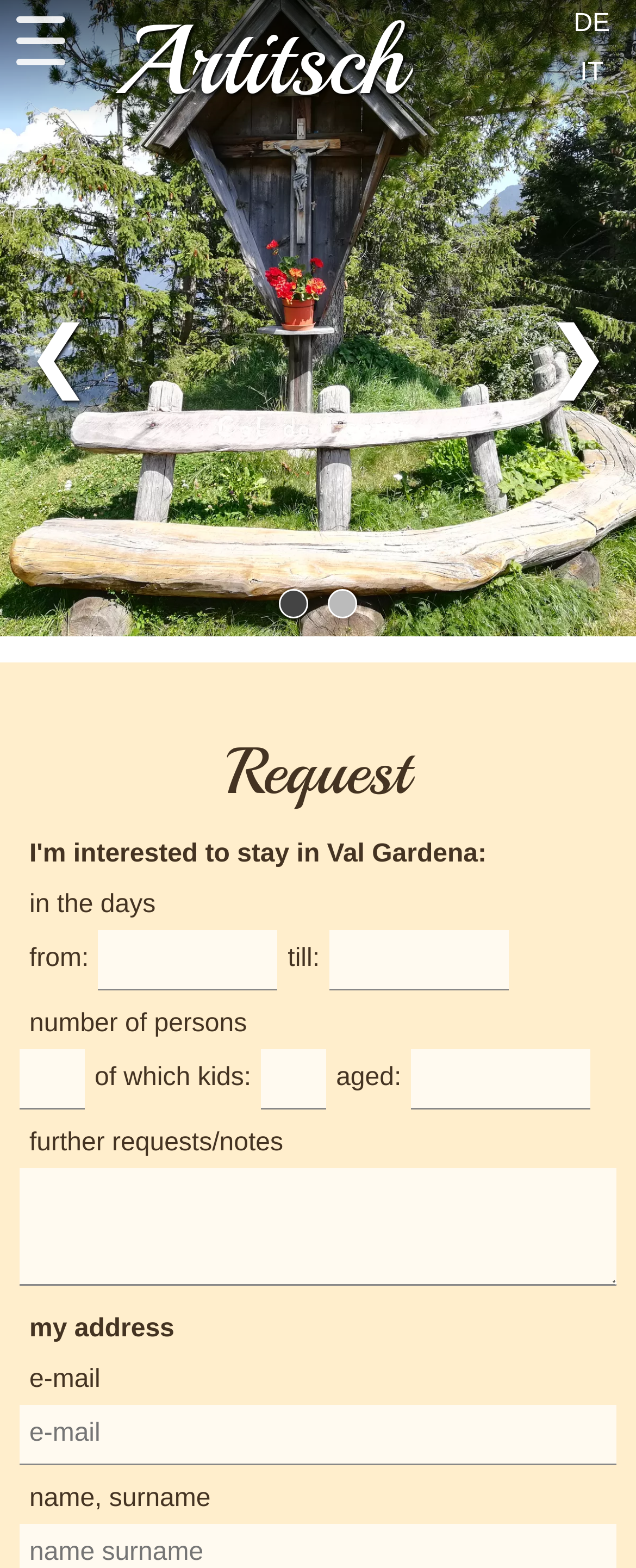Please analyze the image and give a detailed answer to the question:
What is the contact information?

The request form has a text box with a label 'e-mail', which suggests that it is used to input contact email address.